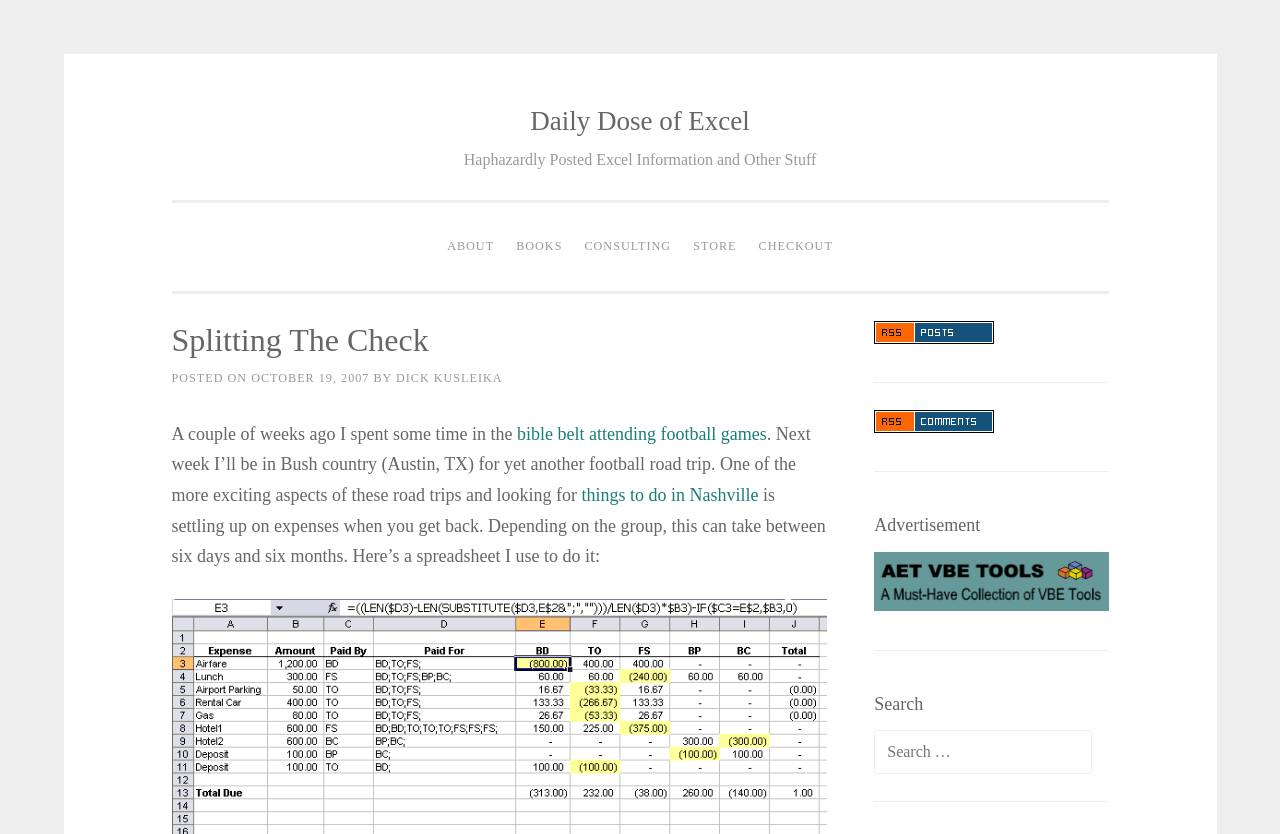Locate the bounding box coordinates of the region to be clicked to comply with the following instruction: "Read the 'Splitting The Check' article". The coordinates must be four float numbers between 0 and 1, in the form [left, top, right, bottom].

[0.134, 0.384, 0.646, 0.431]